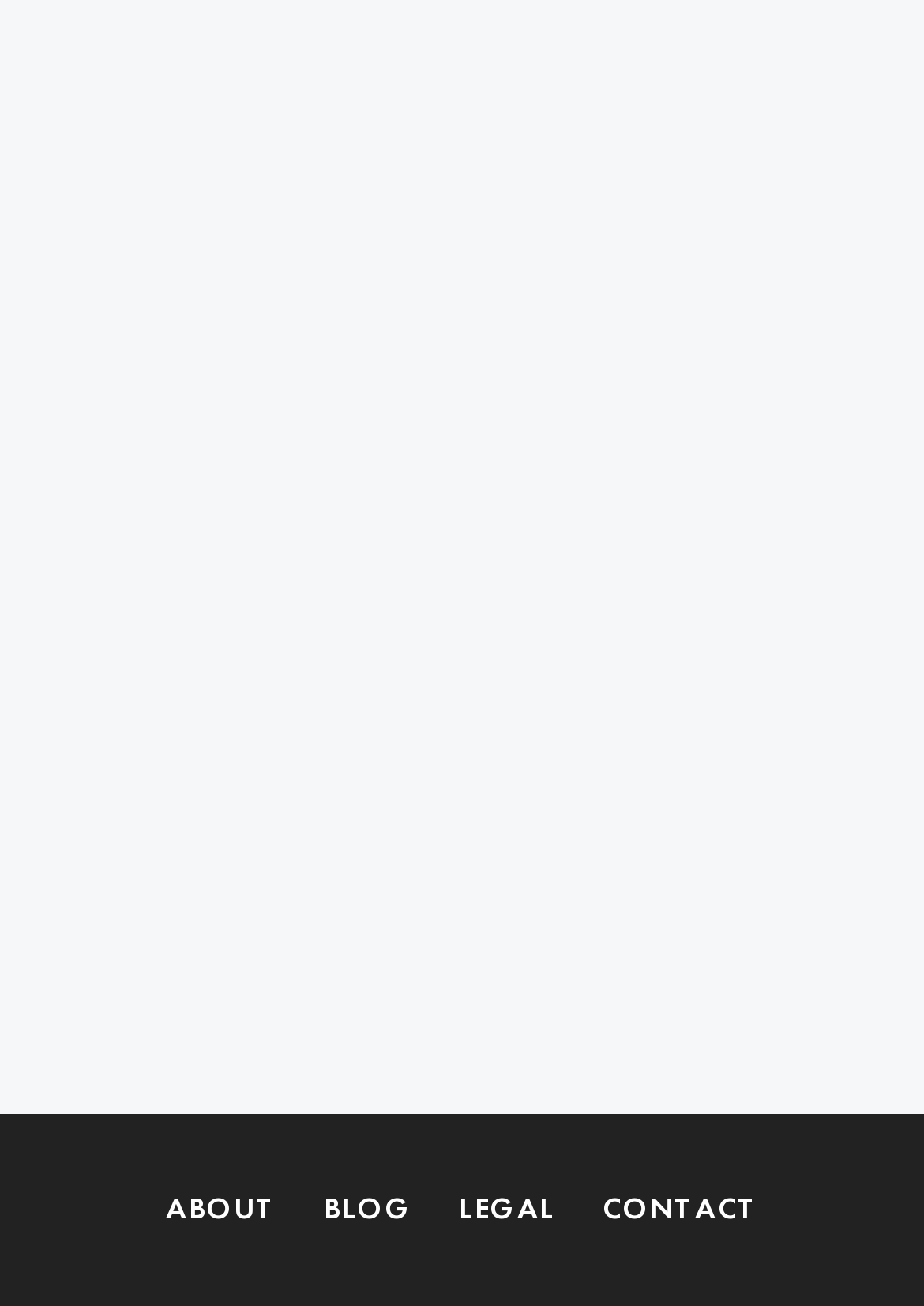Identify the bounding box for the UI element specified in this description: "Legal". The coordinates must be four float numbers between 0 and 1, formatted as [left, top, right, bottom].

[0.497, 0.889, 0.601, 0.964]